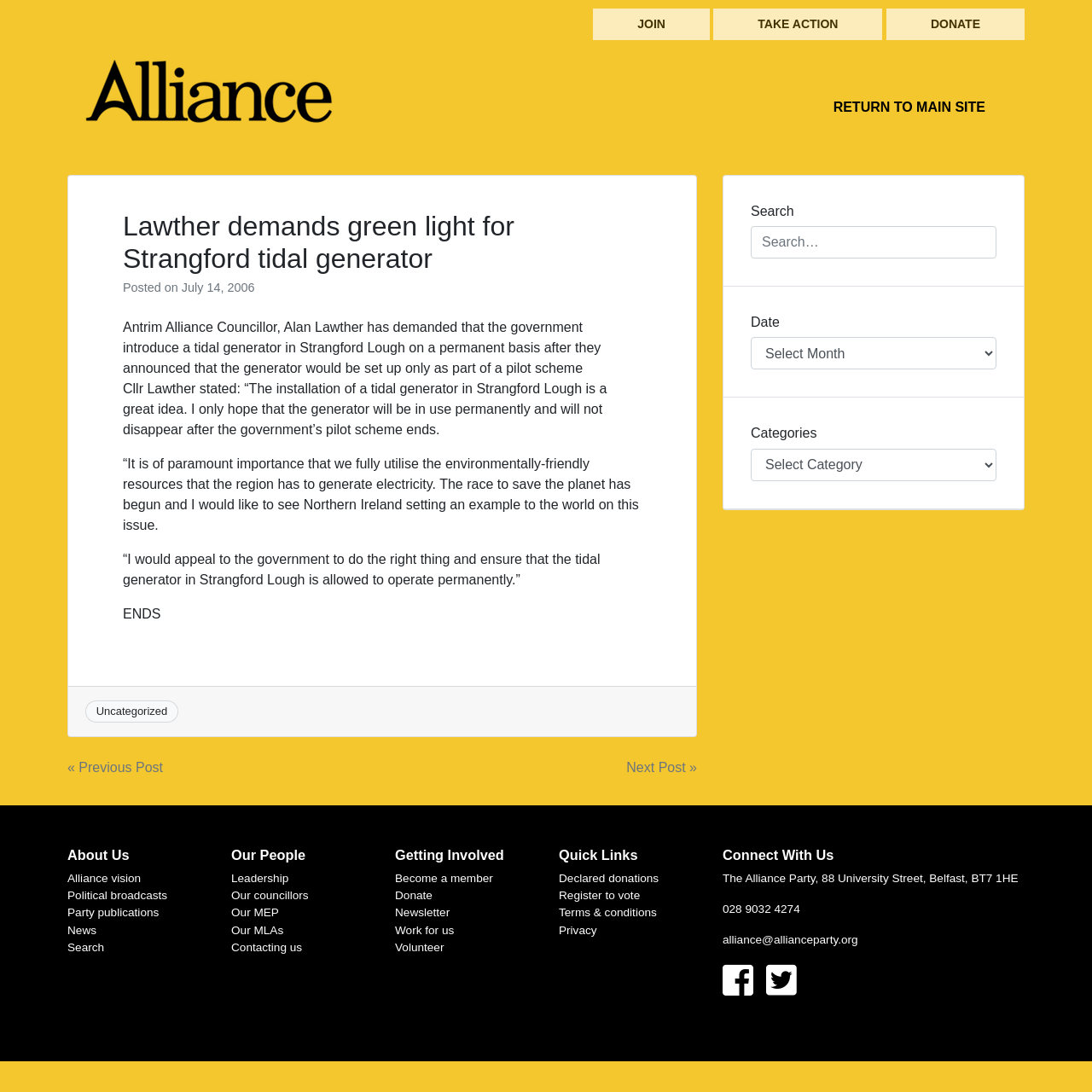Specify the bounding box coordinates (top-left x, top-left y, bottom-right x, bottom-right y) of the UI element in the screenshot that matches this description: 7 External links

None